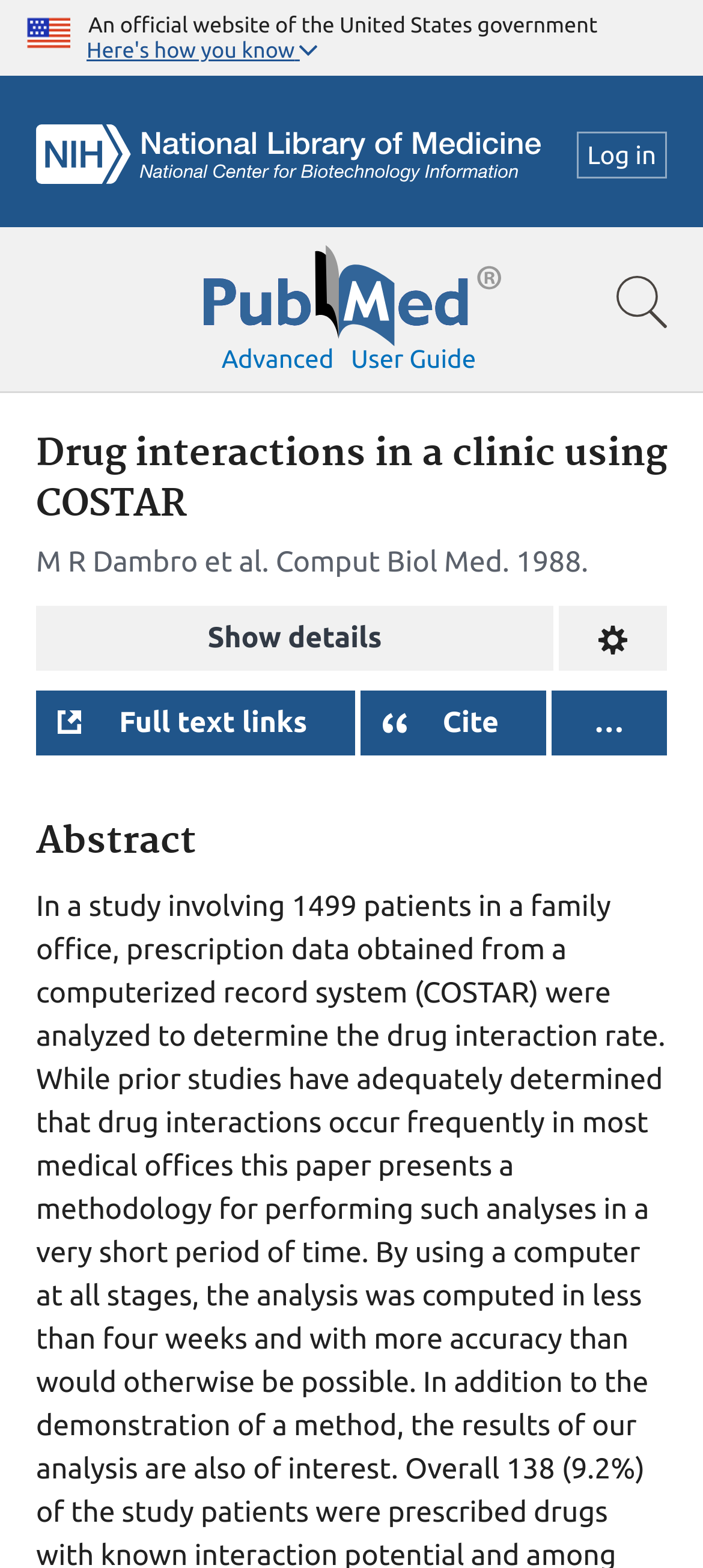Using the format (top-left x, top-left y, bottom-right x, bottom-right y), and given the element description, identify the bounding box coordinates within the screenshot: Log in

[0.82, 0.084, 0.949, 0.114]